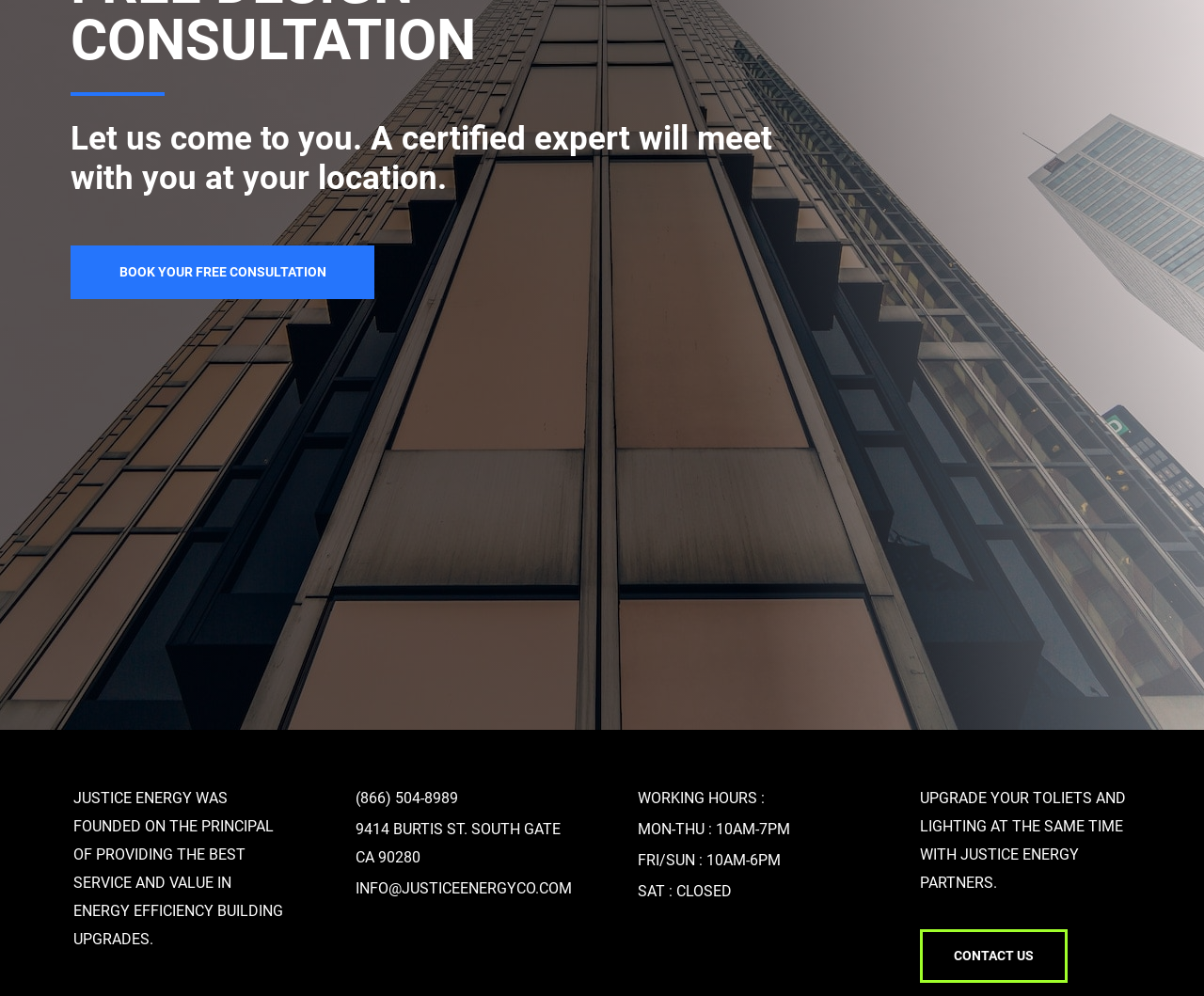What are the company's working hours?
Provide an in-depth and detailed explanation in response to the question.

The webpage provides the company's working hours, which vary by day. According to the StaticText elements, the working hours are 'MON-THU : 10AM-7PM', 'FRI/SUN : 10AM-6PM', and 'SAT : CLOSED'.